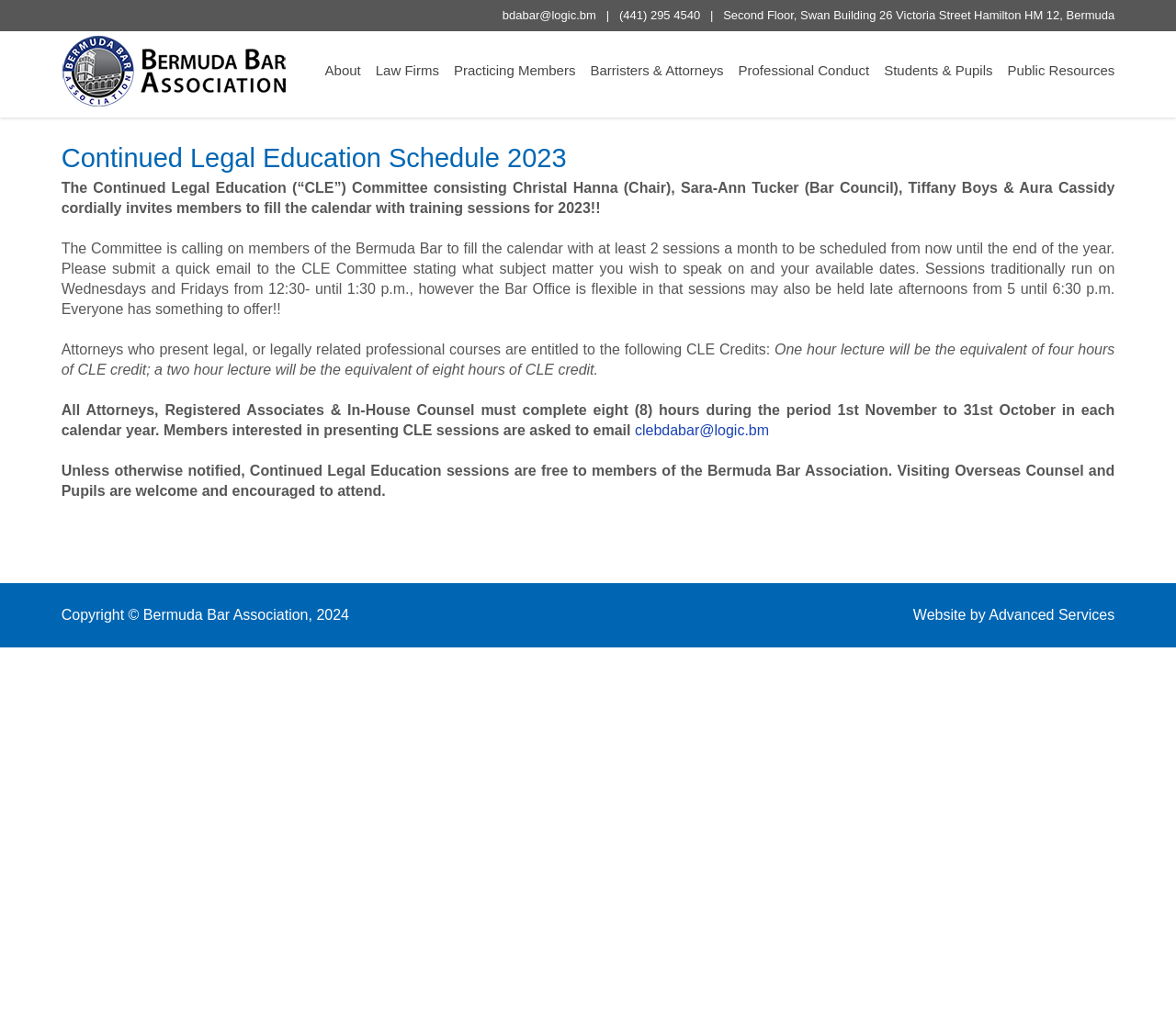Identify the first-level heading on the webpage and generate its text content.

Continued Legal Education Schedule 2023